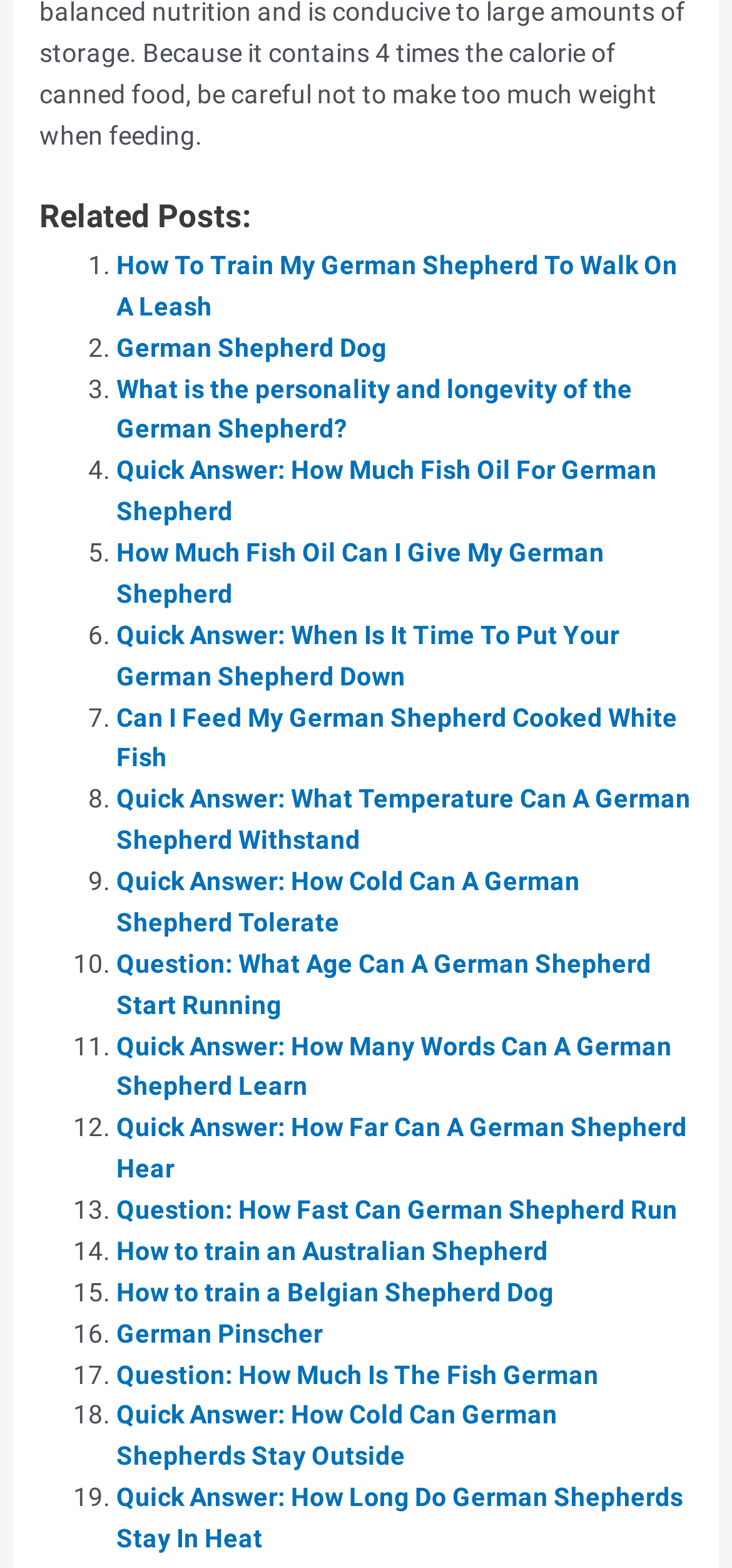Using the provided description: "German Pinscher", find the bounding box coordinates of the corresponding UI element. The output should be four float numbers between 0 and 1, in the format [left, top, right, bottom].

[0.159, 0.84, 0.441, 0.859]